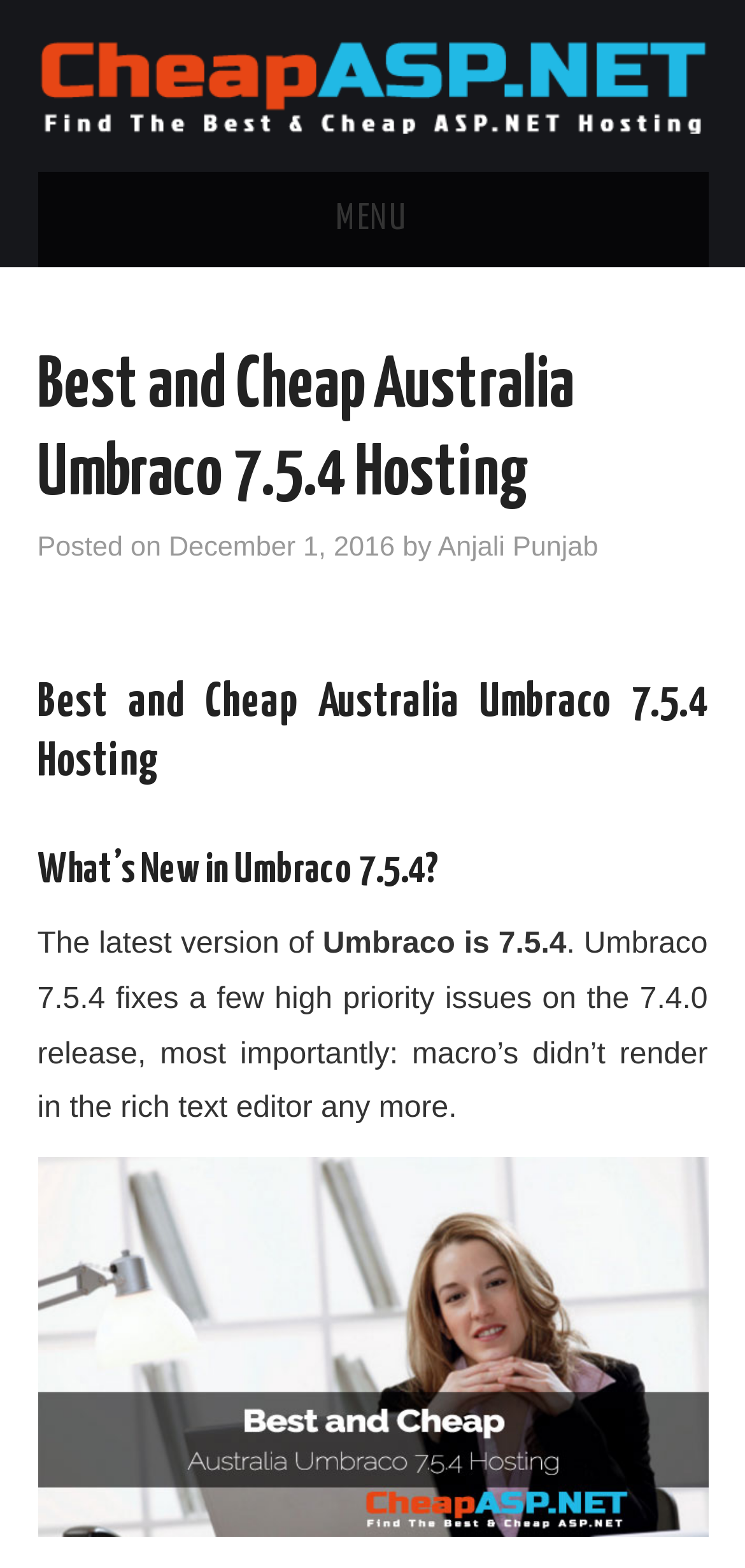Determine the bounding box coordinates for the region that must be clicked to execute the following instruction: "Check the date December 1, 2016".

[0.226, 0.34, 0.53, 0.36]